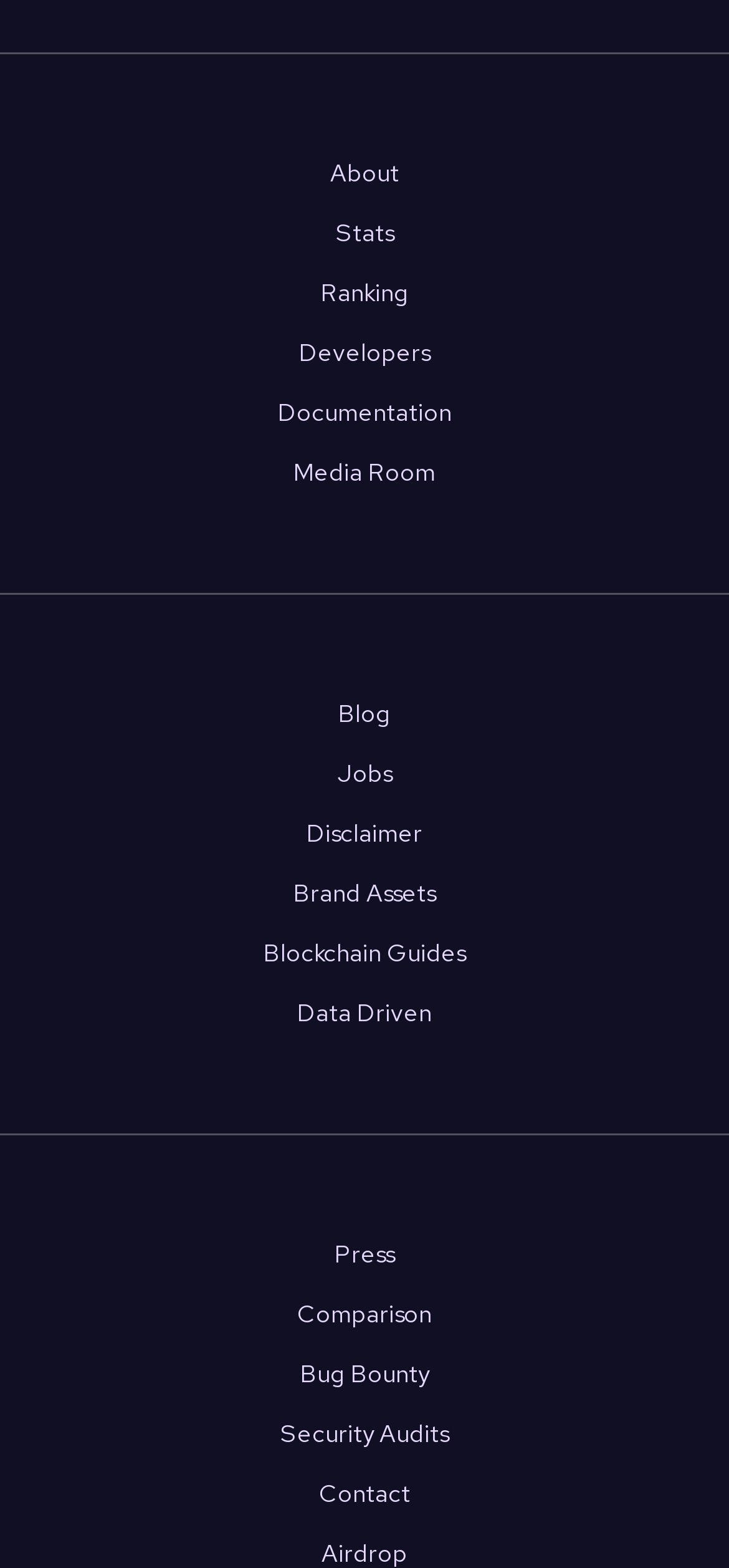Please identify the bounding box coordinates of the element I need to click to follow this instruction: "Follow the link to Facebook".

None